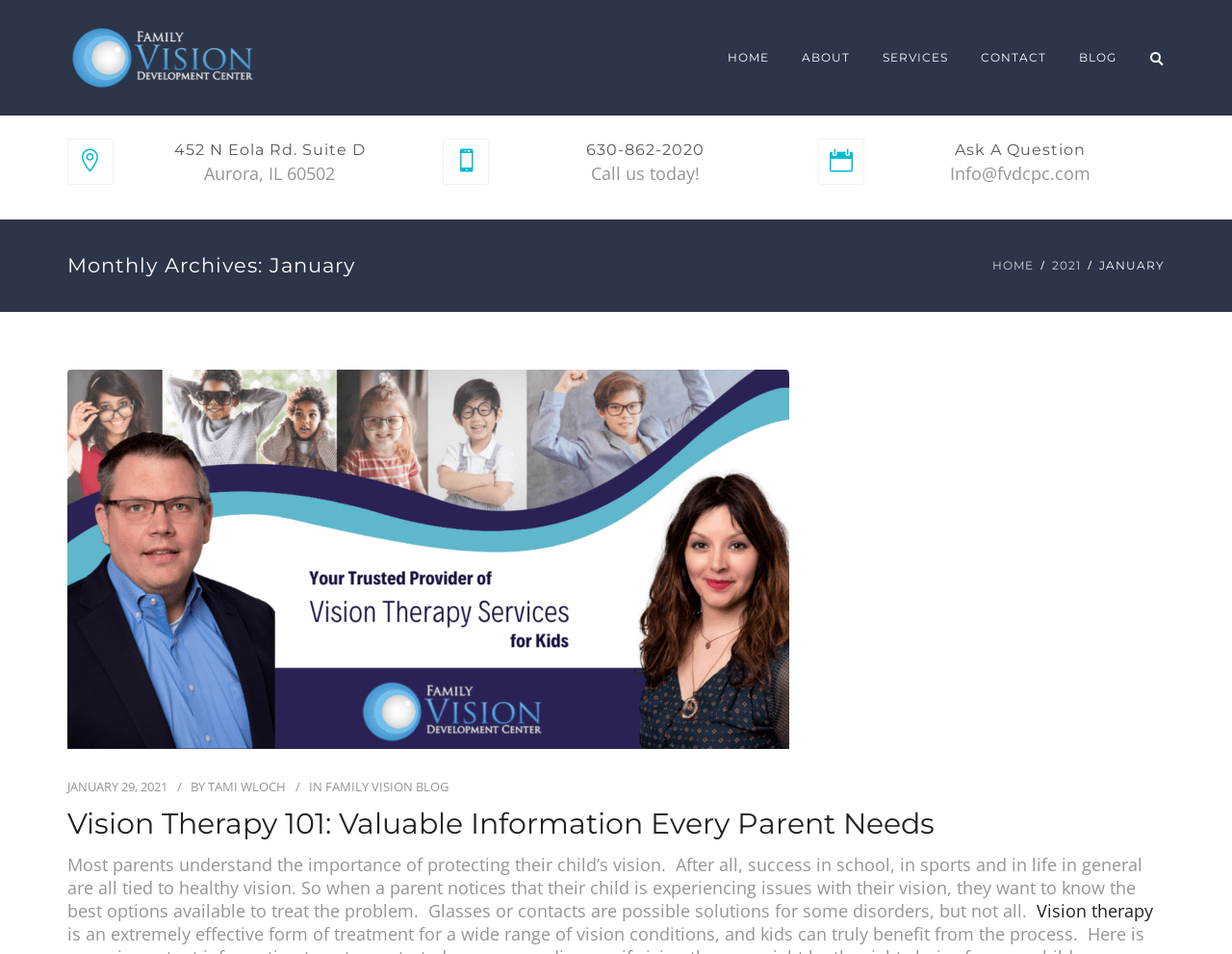What is the title of the blog post?
Please give a detailed answer to the question using the information shown in the image.

I found the title of the blog post by looking at the heading element with the text 'Vision Therapy 101: Valuable Information Every Parent Needs' which is located in the main content area of the webpage.